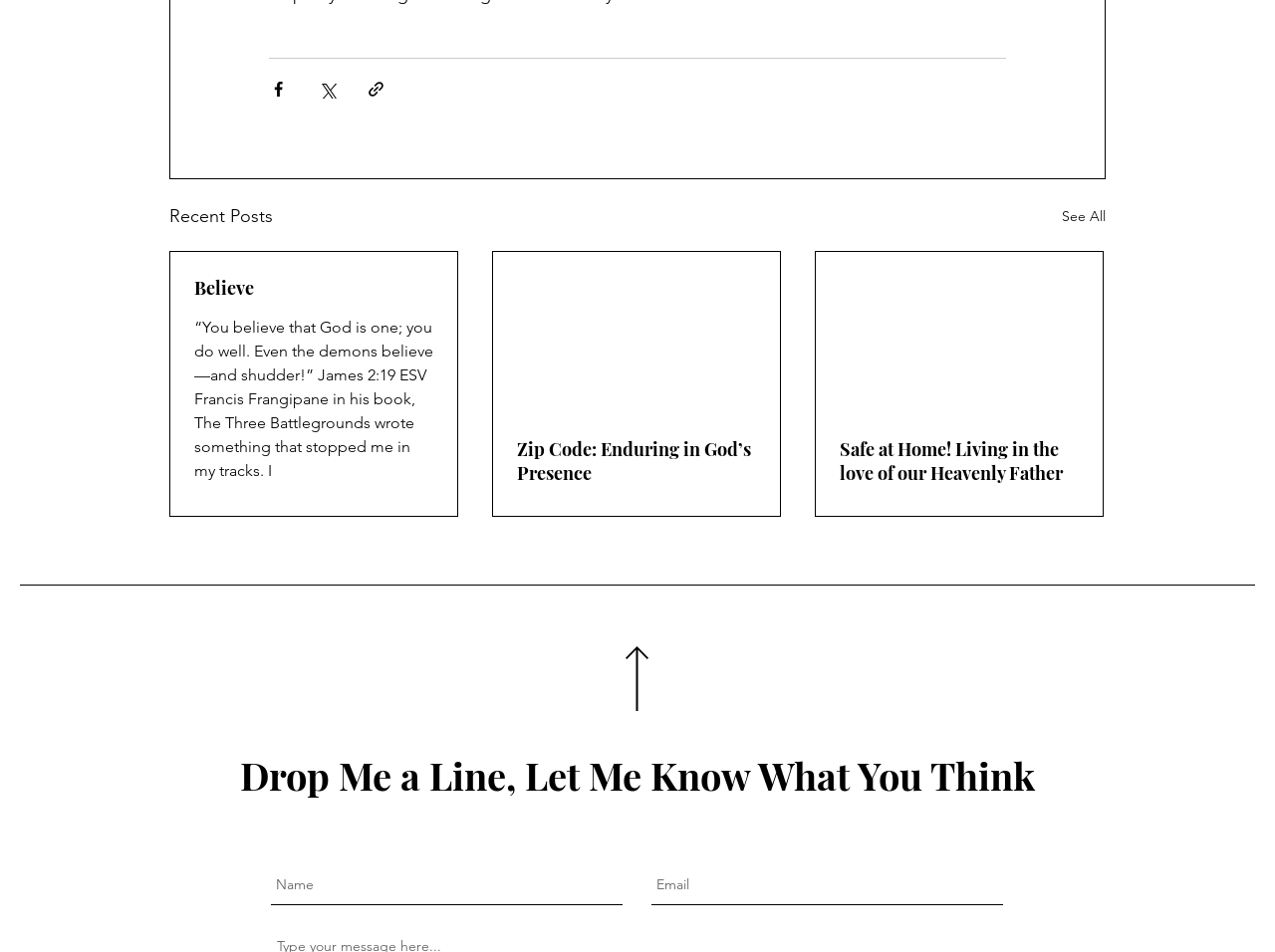Locate the bounding box for the described UI element: "Believe". Ensure the coordinates are four float numbers between 0 and 1, formatted as [left, top, right, bottom].

[0.152, 0.29, 0.34, 0.315]